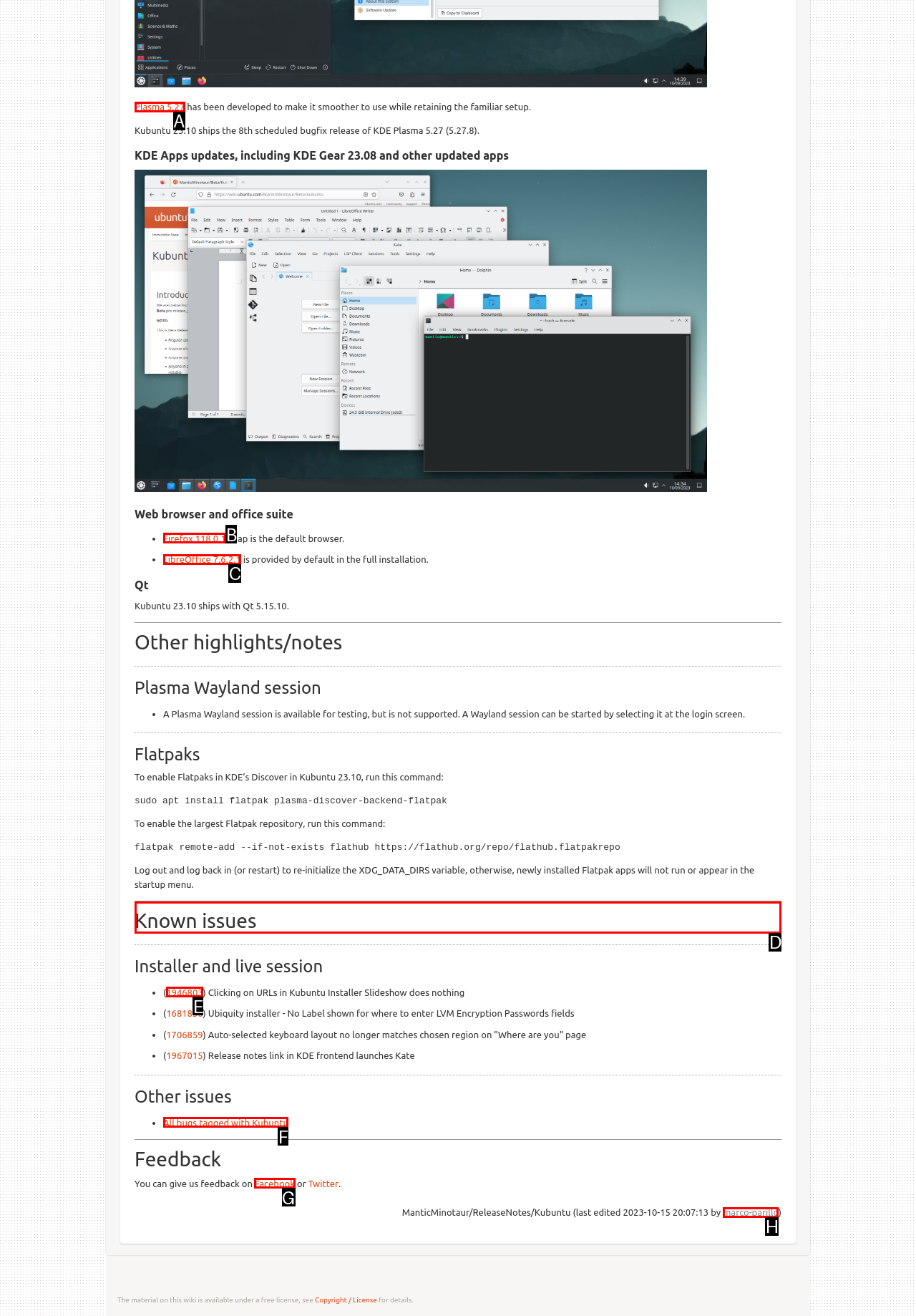Determine which letter corresponds to the UI element to click for this task: Check known issues
Respond with the letter from the available options.

D